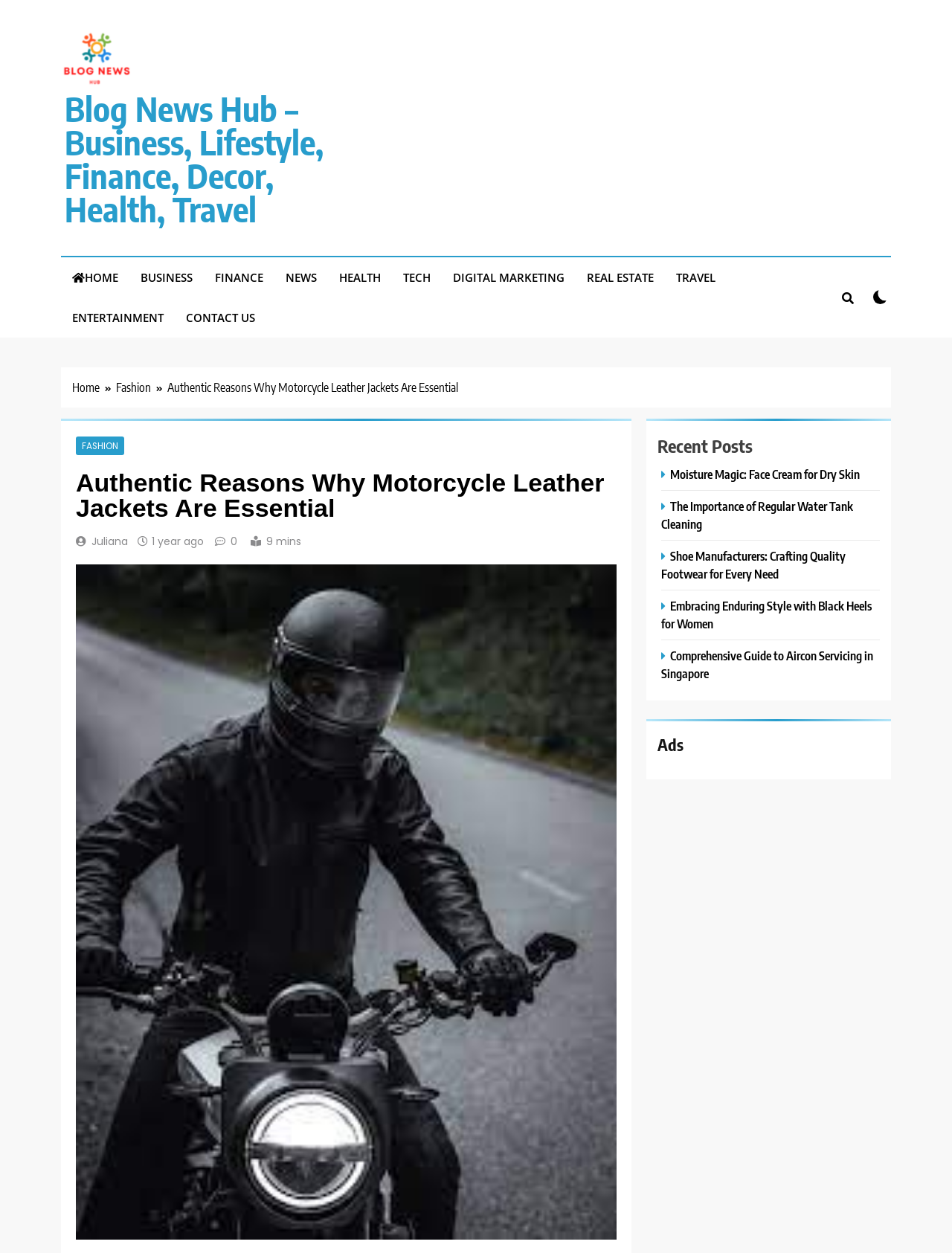Based on the element description Travel, identify the bounding box of the UI element in the given webpage screenshot. The coordinates should be in the format (top-left x, top-left y, bottom-right x, bottom-right y) and must be between 0 and 1.

[0.698, 0.205, 0.763, 0.237]